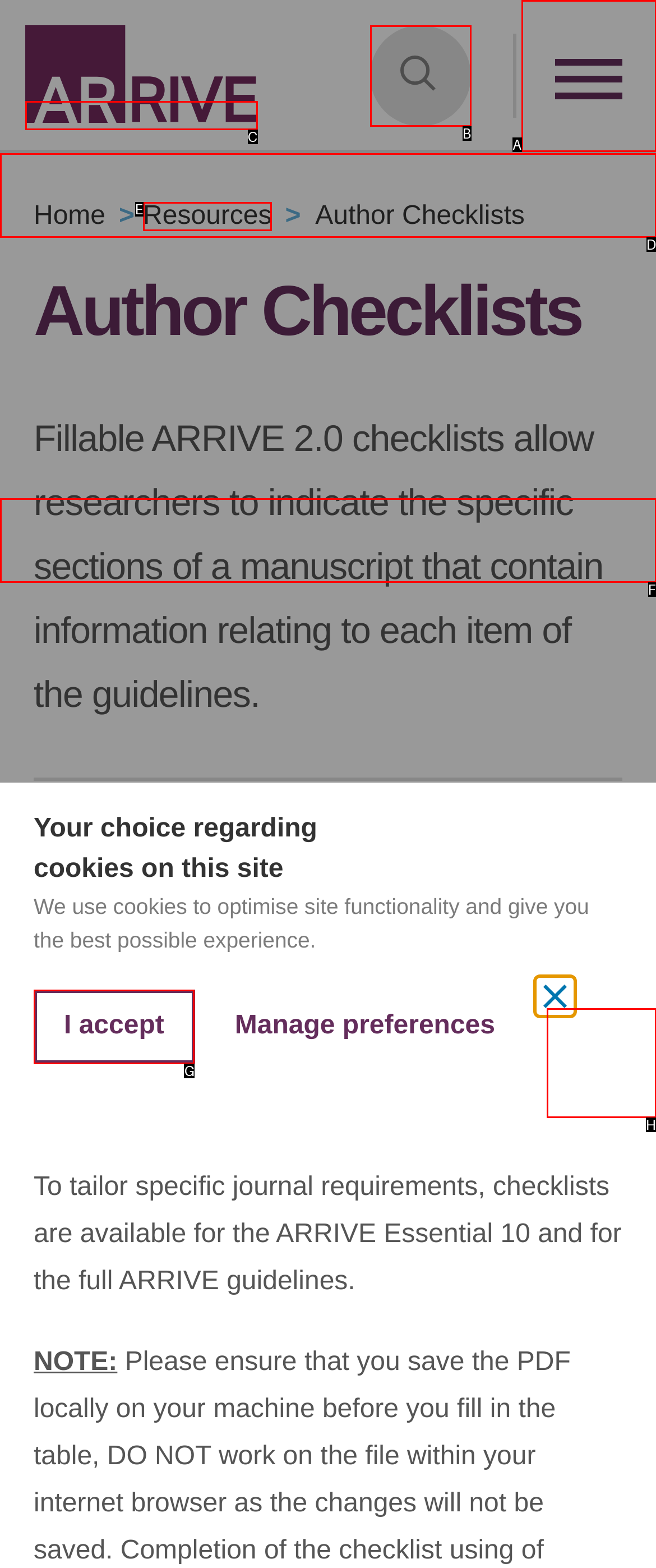Find the option that matches this description: title="Arrive"
Provide the corresponding letter directly.

C